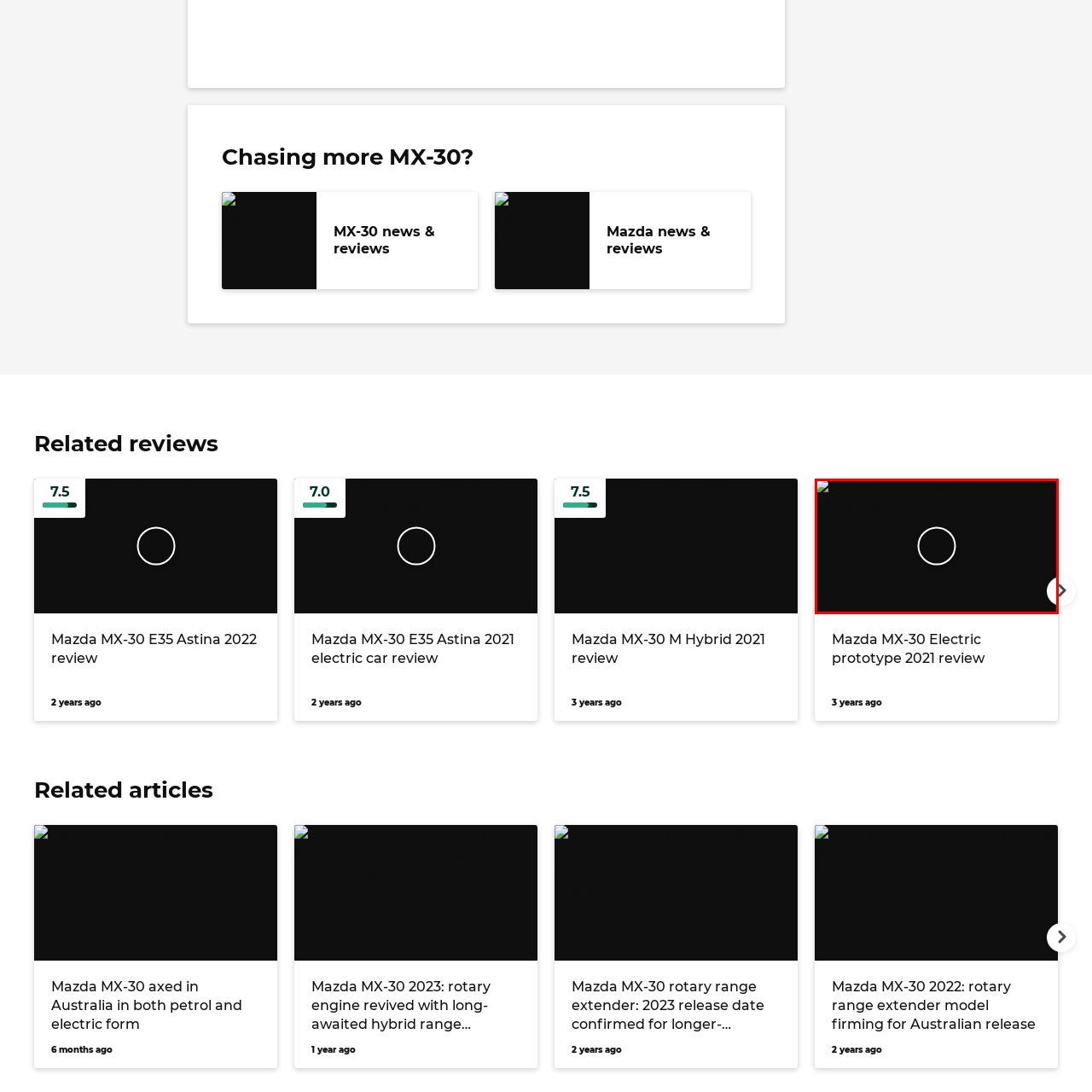Generate a detailed caption for the image contained in the red outlined area.

The image showcases the Mazda MX-30 Electric prototype from the 2021 review. It captures the essence of this innovative electric vehicle, highlighting its sleek design and forward-thinking features. The context suggests that this prototype is part of a review detailing its performance, technology, and unique attributes, aimed at informing potential buyers and enthusiasts about the model's qualities. This review is part of a larger collection that includes various iterations and models of the Mazda MX-30, showcasing Mazda's commitment to electric mobility and sustainable driving options.